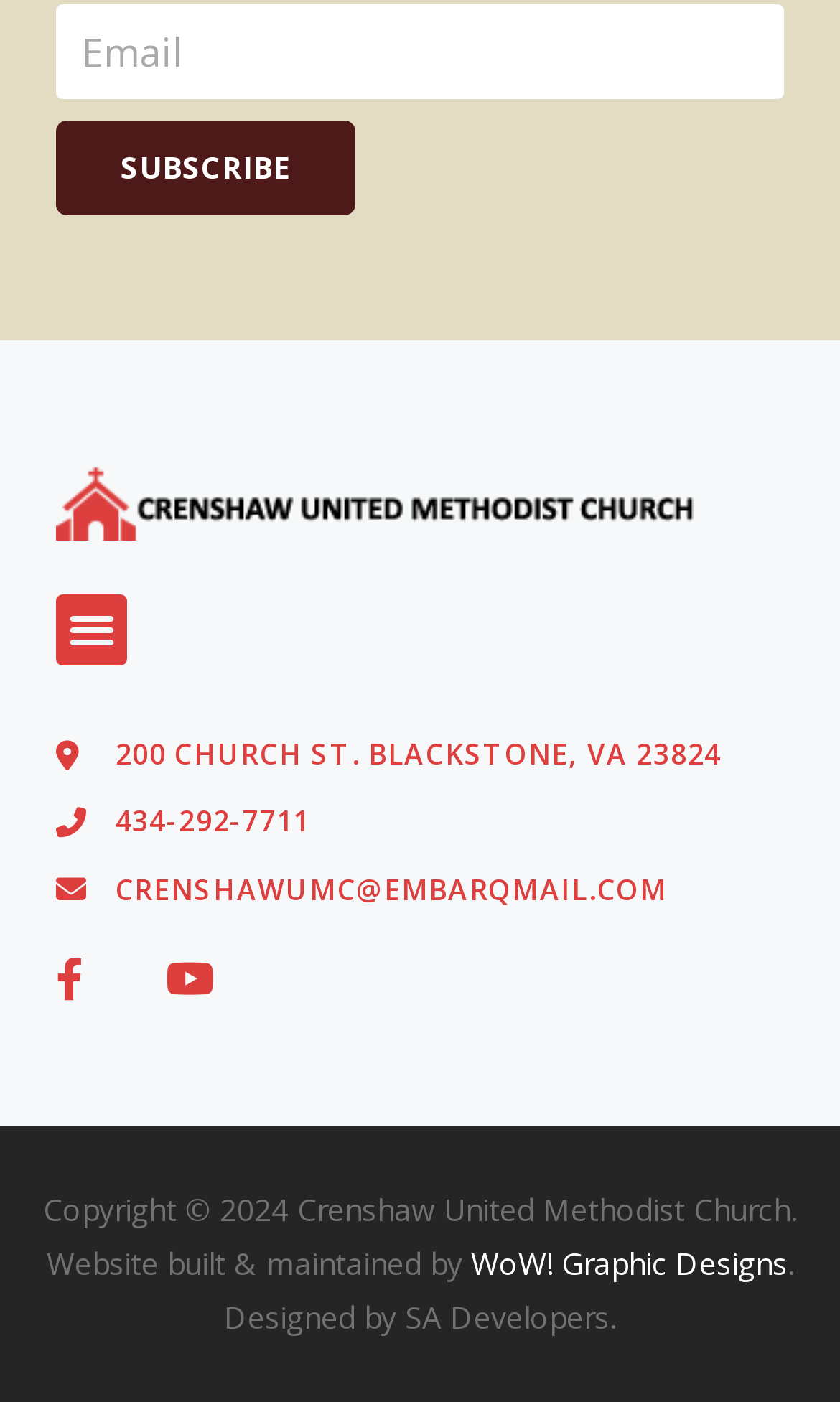Provide the bounding box coordinates of the HTML element described by the text: "alt="Crenshaw United Methodist Church logo"".

[0.067, 0.332, 0.836, 0.385]